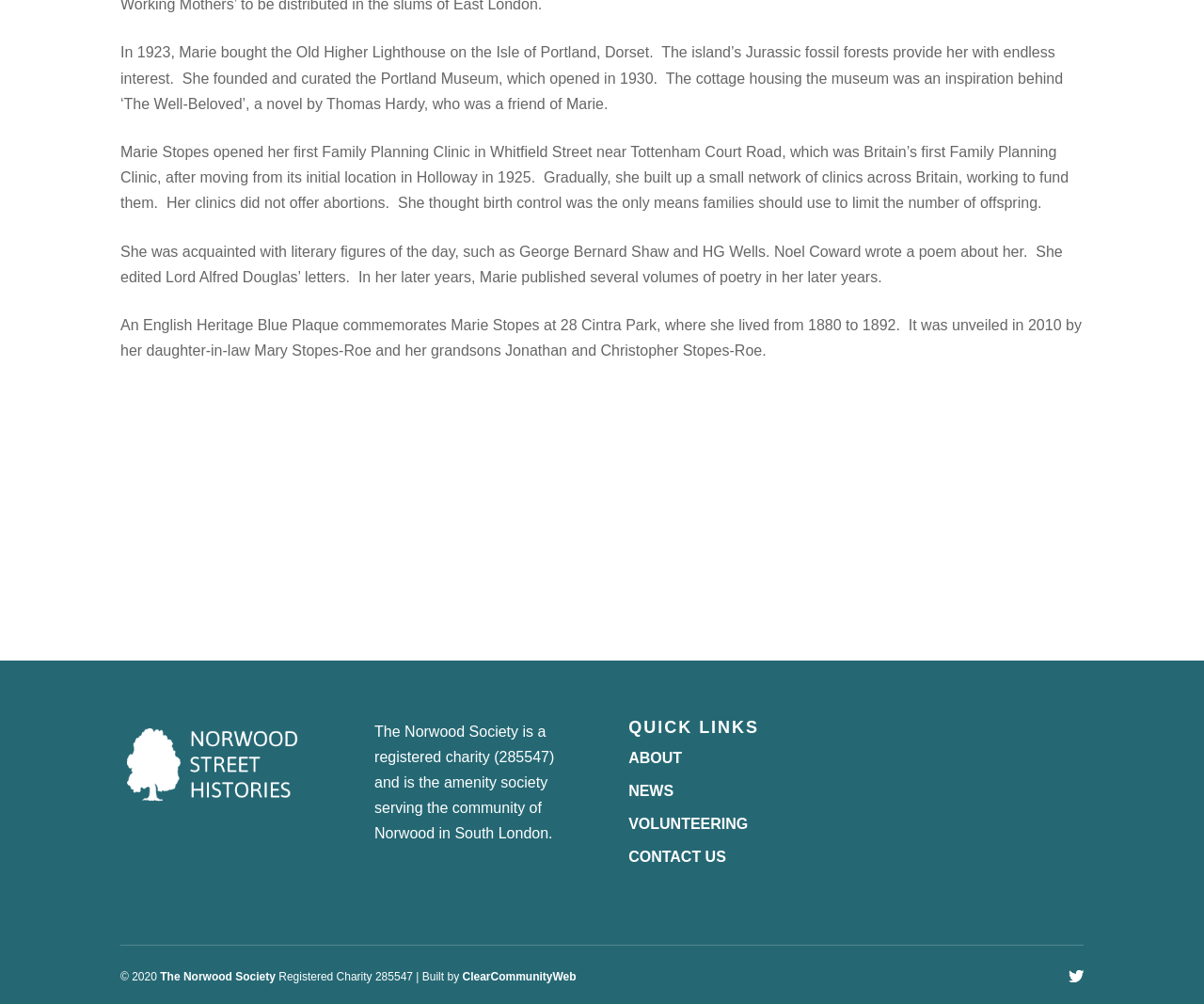Locate the bounding box coordinates of the area to click to fulfill this instruction: "Check QUICK LINKS". The bounding box should be presented as four float numbers between 0 and 1, in the order [left, top, right, bottom].

[0.522, 0.716, 0.631, 0.742]